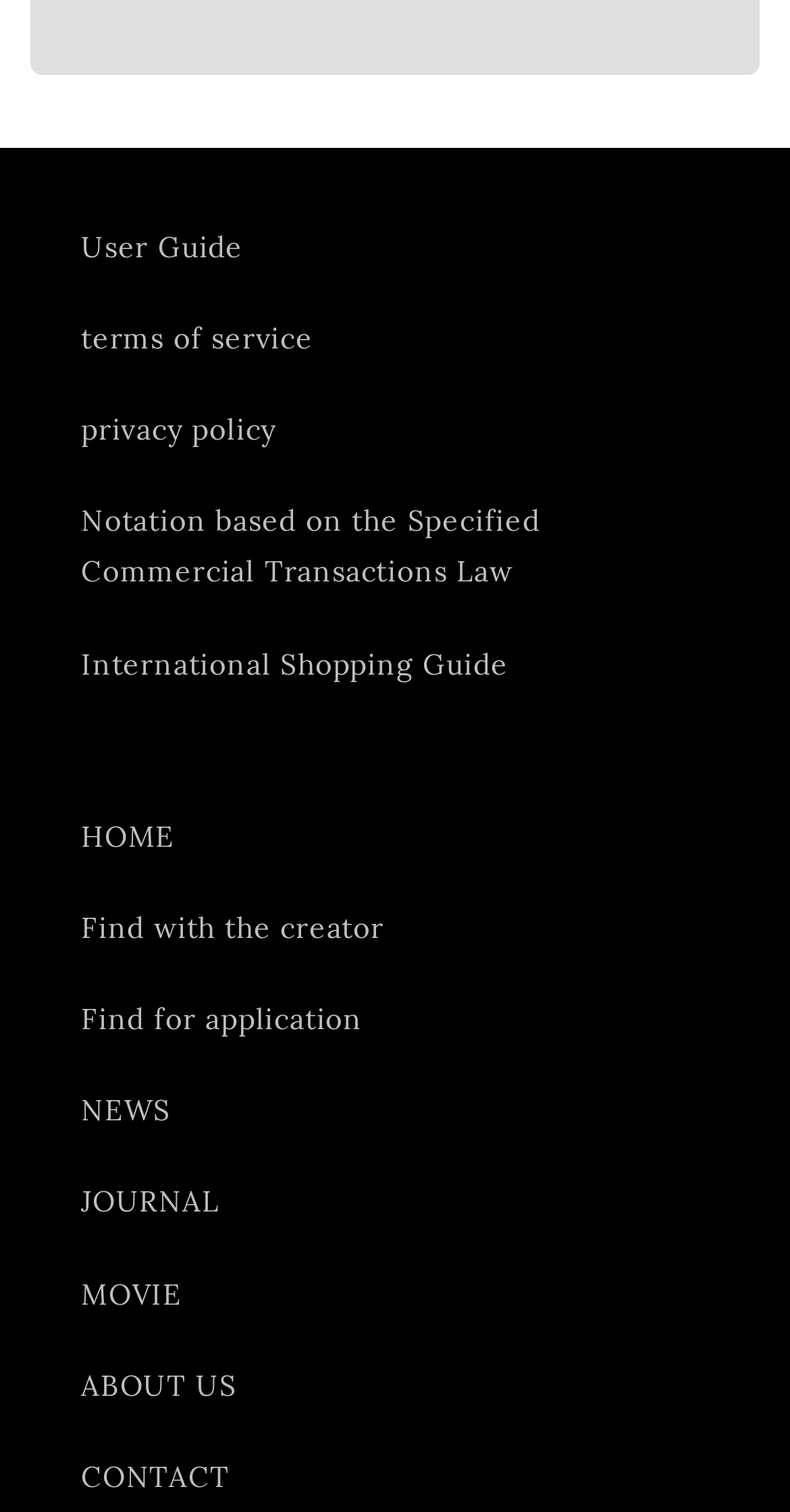Given the content of the image, can you provide a detailed answer to the question?
What is the vertical position of the 'NEWS' link?

By comparing the y1 and y2 coordinates of the 'NEWS' and 'JOURNAL' links, I found that the 'NEWS' link has a smaller y1 and y2 value, indicating that it is located above the 'JOURNAL' link.